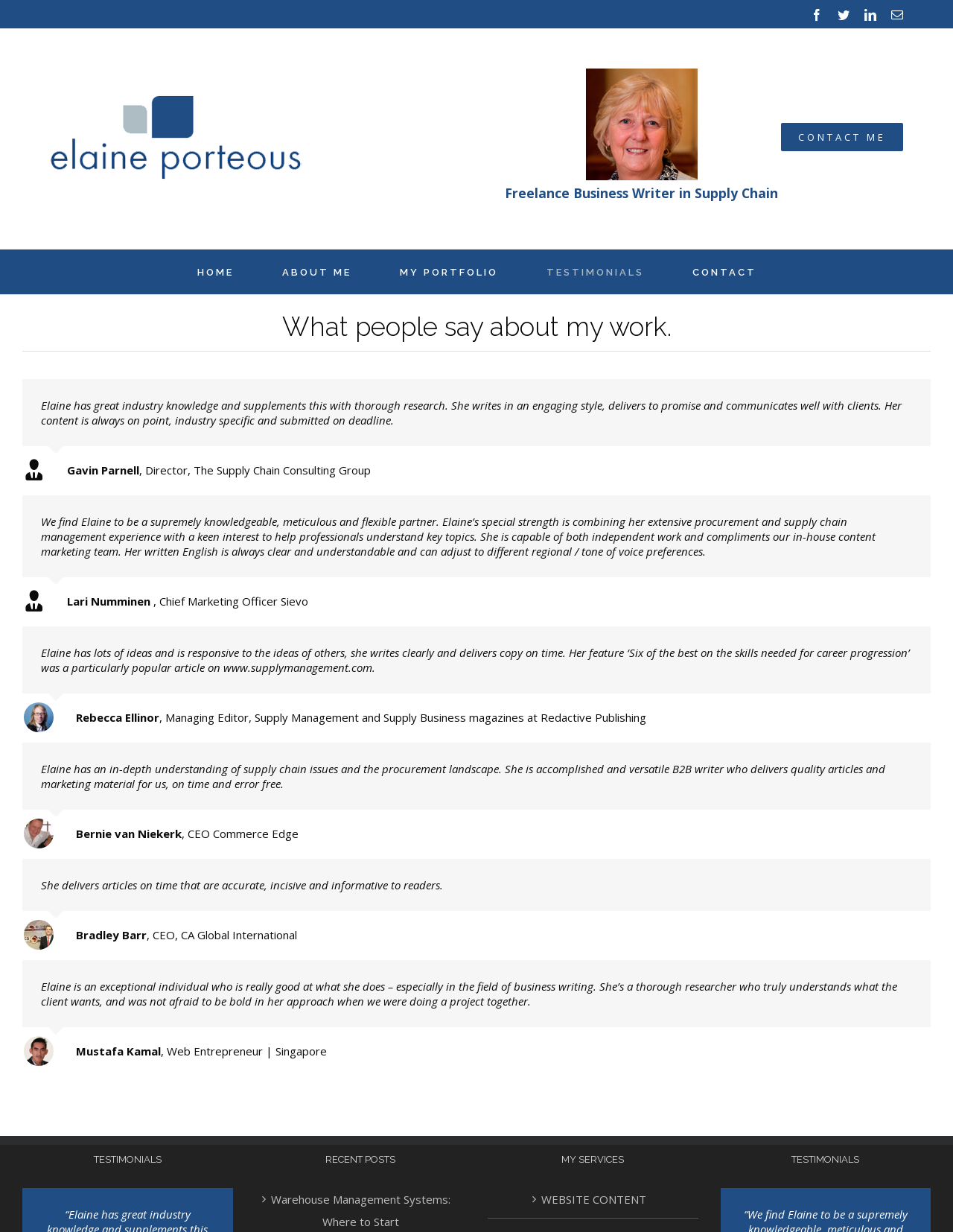How many testimonials are present on this webpage?
Answer the question with a single word or phrase by looking at the picture.

6